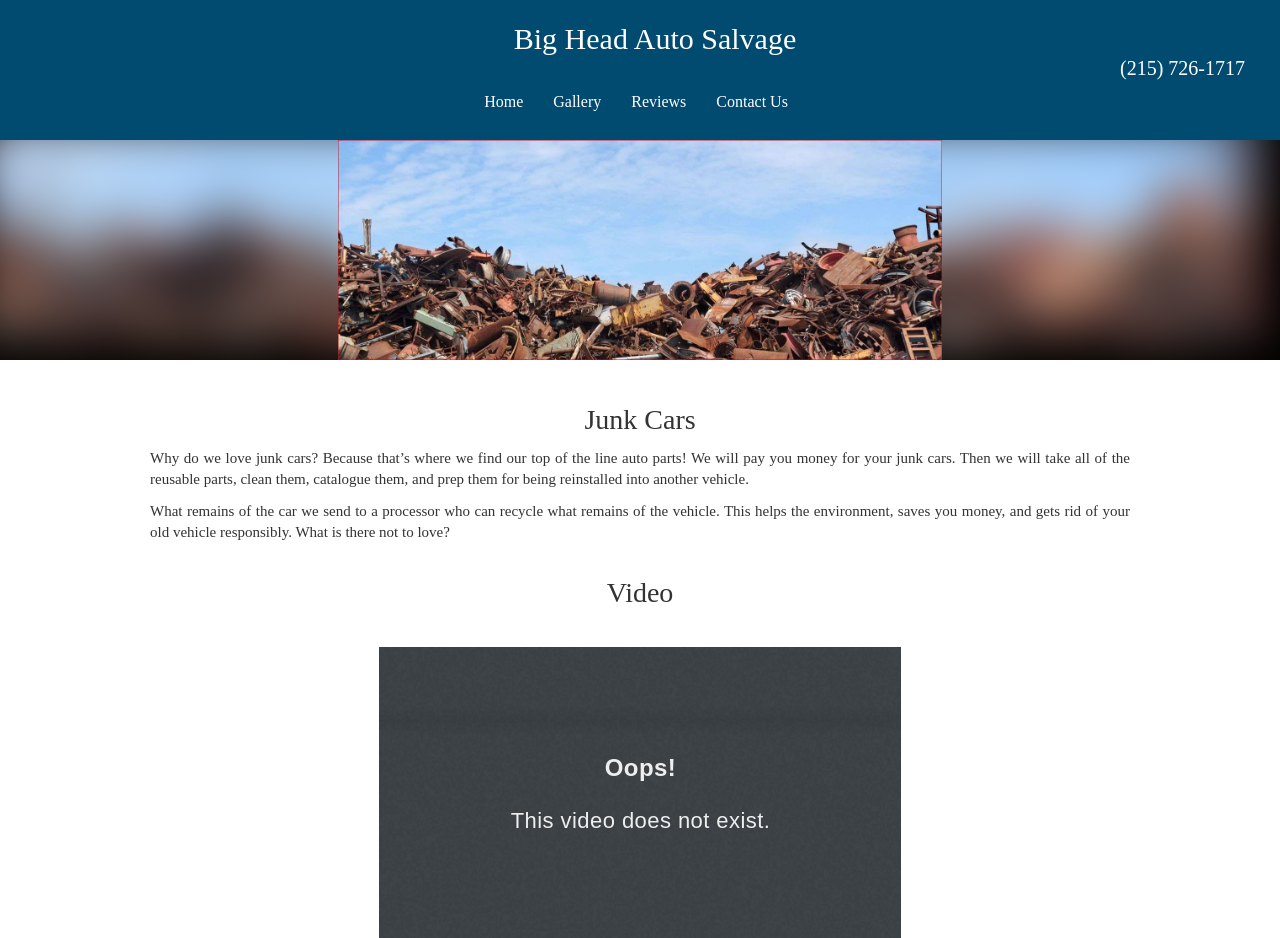Provide the bounding box coordinates for the UI element that is described as: "Home".

[0.368, 0.087, 0.419, 0.13]